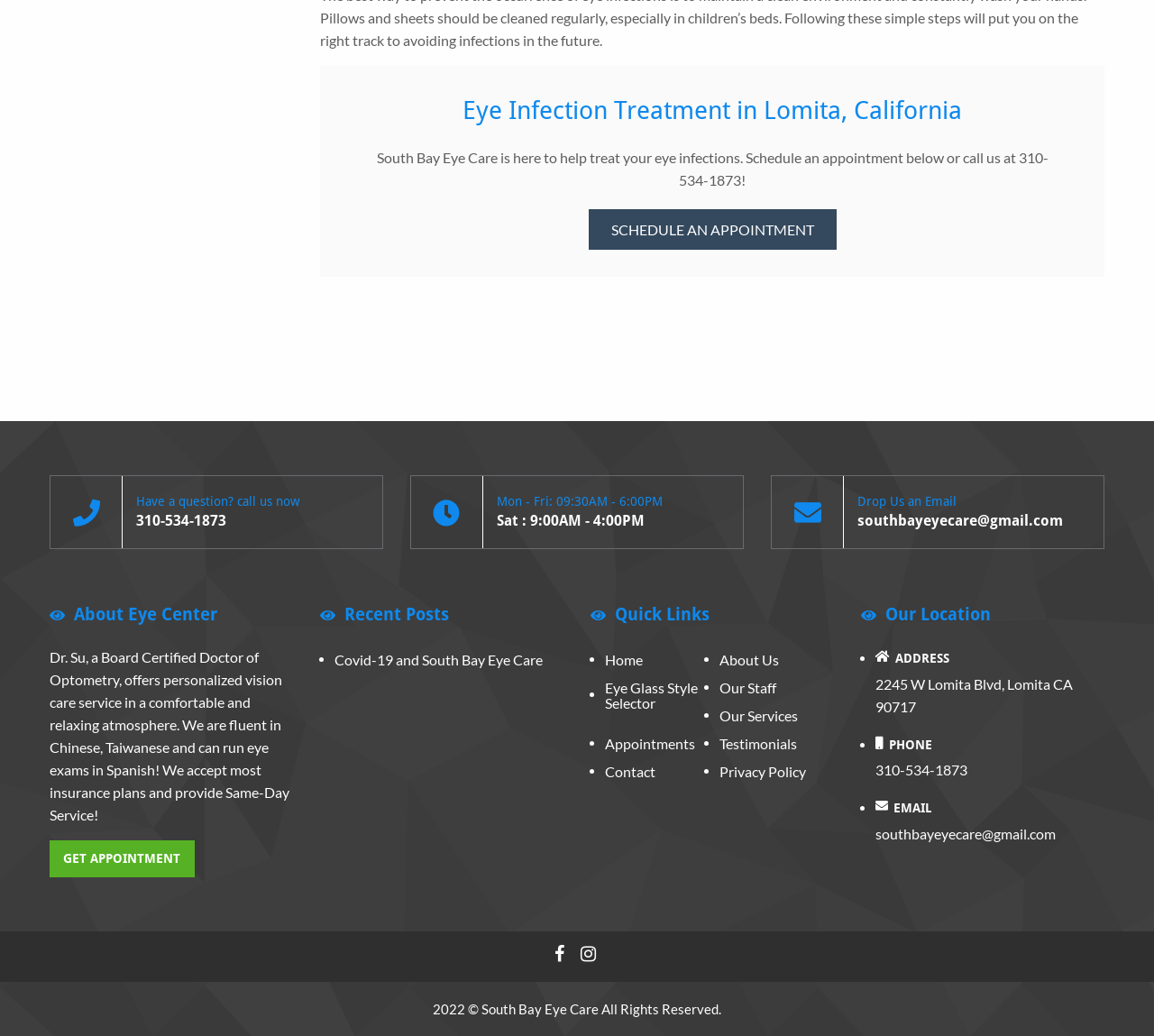Locate the coordinates of the bounding box for the clickable region that fulfills this instruction: "Schedule an appointment".

[0.51, 0.202, 0.725, 0.241]